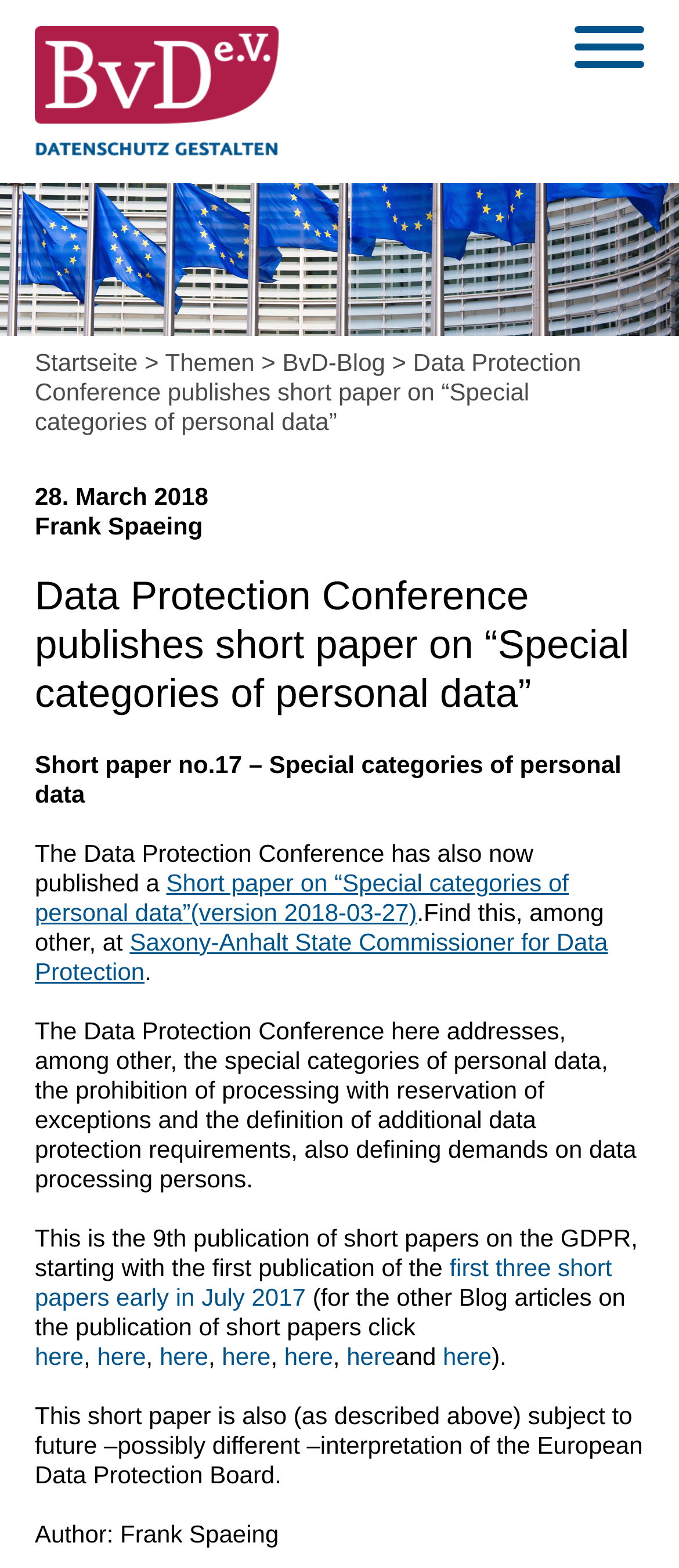Determine the bounding box coordinates for the clickable element required to fulfill the instruction: "Go to the Startseite page". Provide the coordinates as four float numbers between 0 and 1, i.e., [left, top, right, bottom].

[0.051, 0.222, 0.203, 0.24]